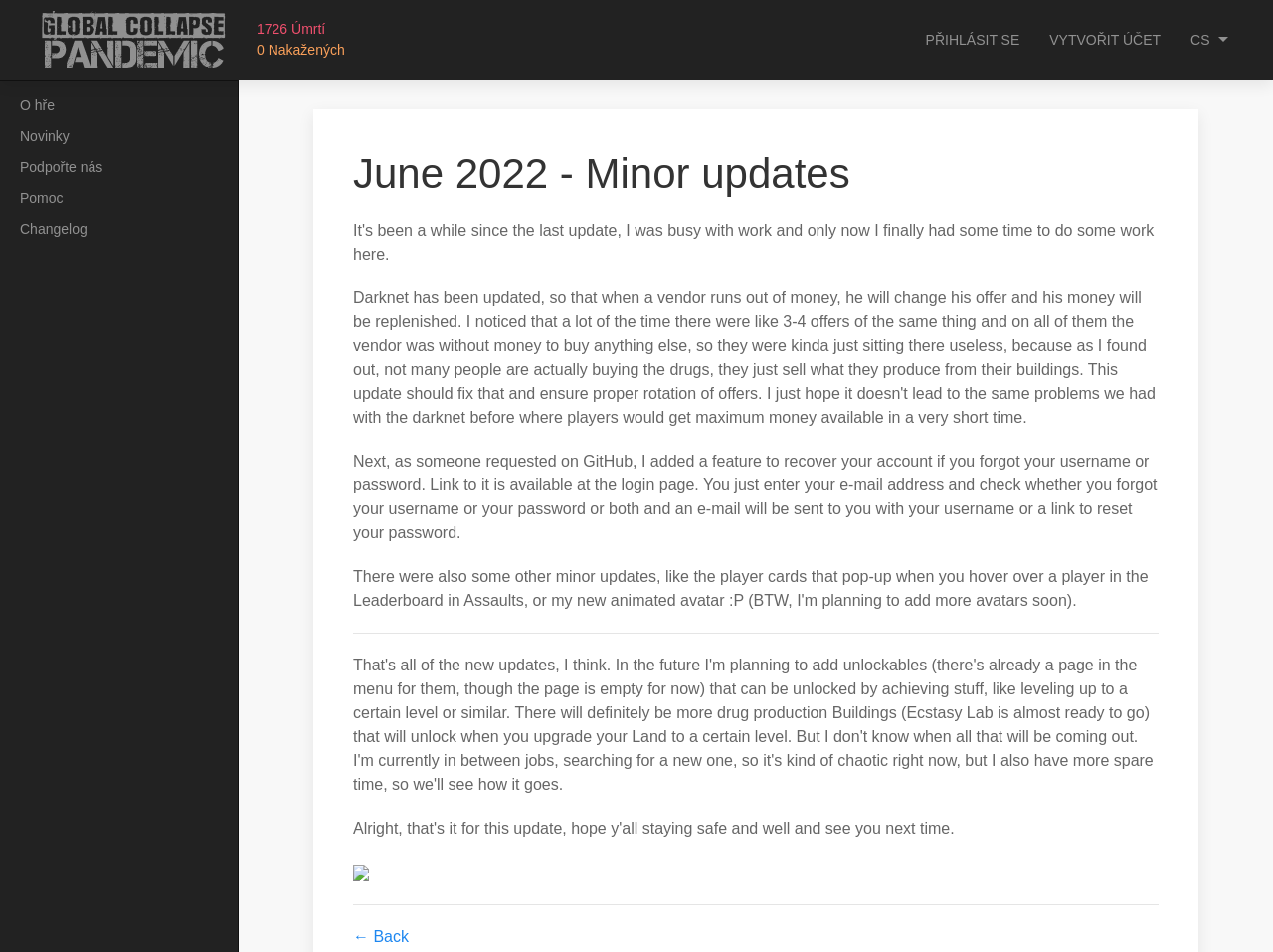Specify the bounding box coordinates of the region I need to click to perform the following instruction: "Click the logo". The coordinates must be four float numbers in the range of 0 to 1, i.e., [left, top, right, bottom].

[0.031, 0.0, 0.178, 0.084]